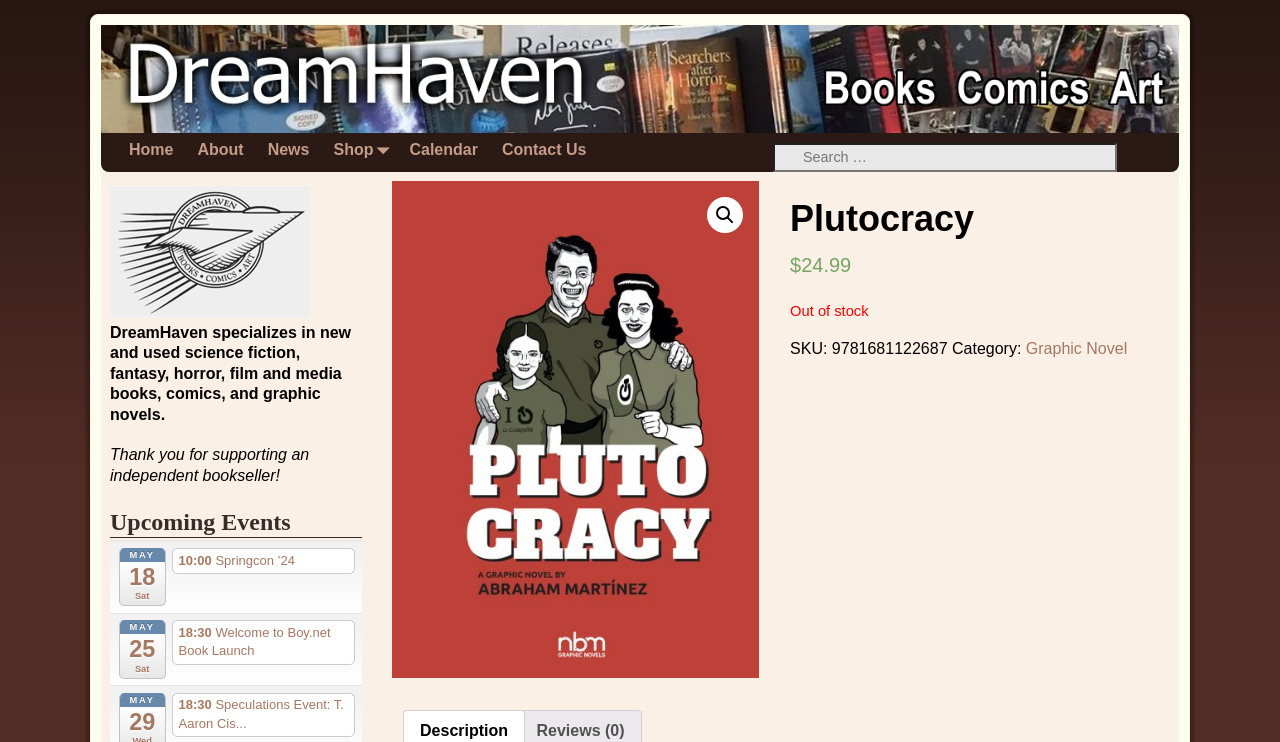What is the author of the book?
Provide an in-depth and detailed answer to the question.

The author of the book is not explicitly mentioned on the webpage, but based on the meta description, it can be inferred that the author is Abraham Martínez.